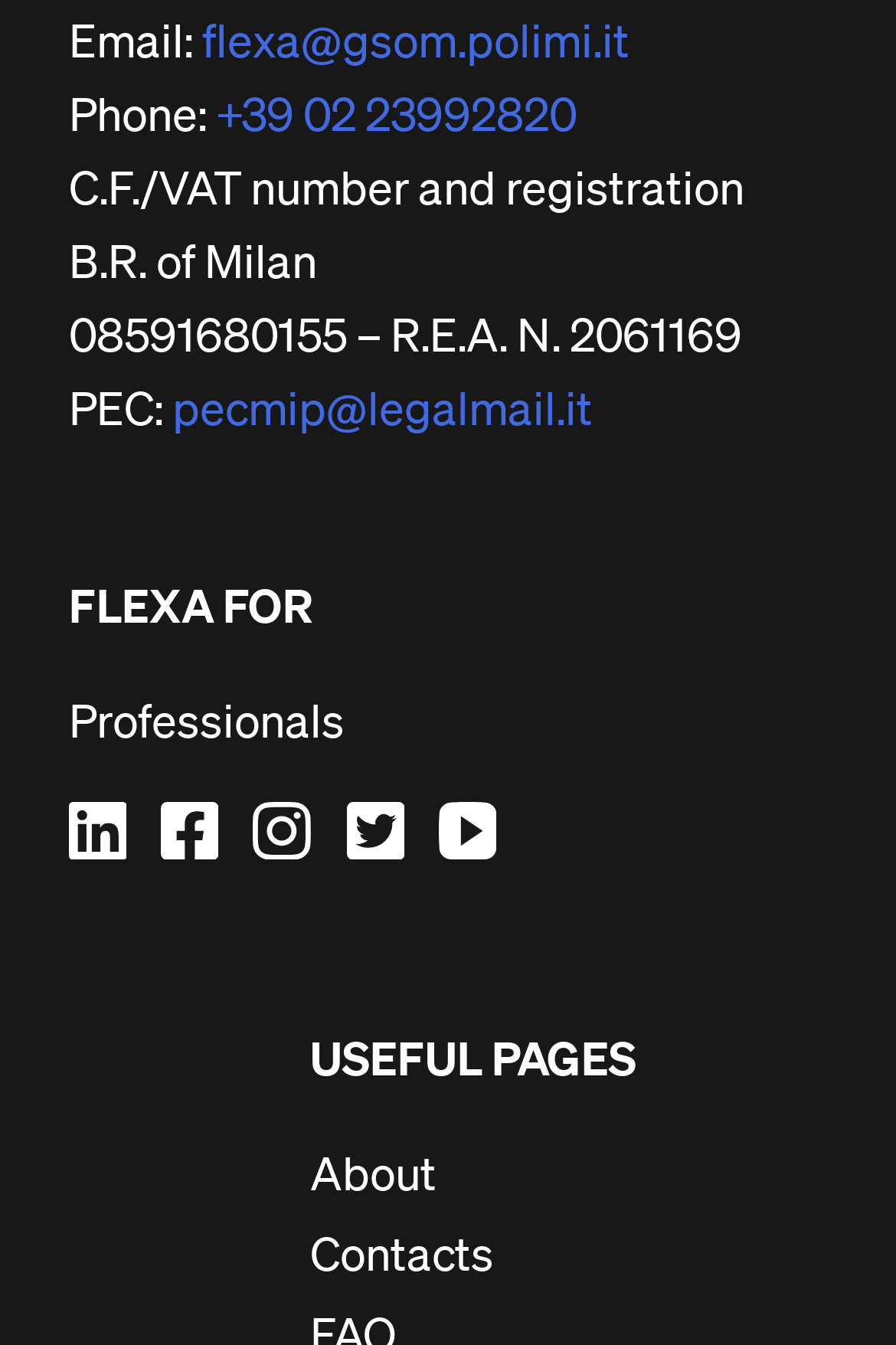Answer this question using a single word or a brief phrase:
What is the useful page about?

About